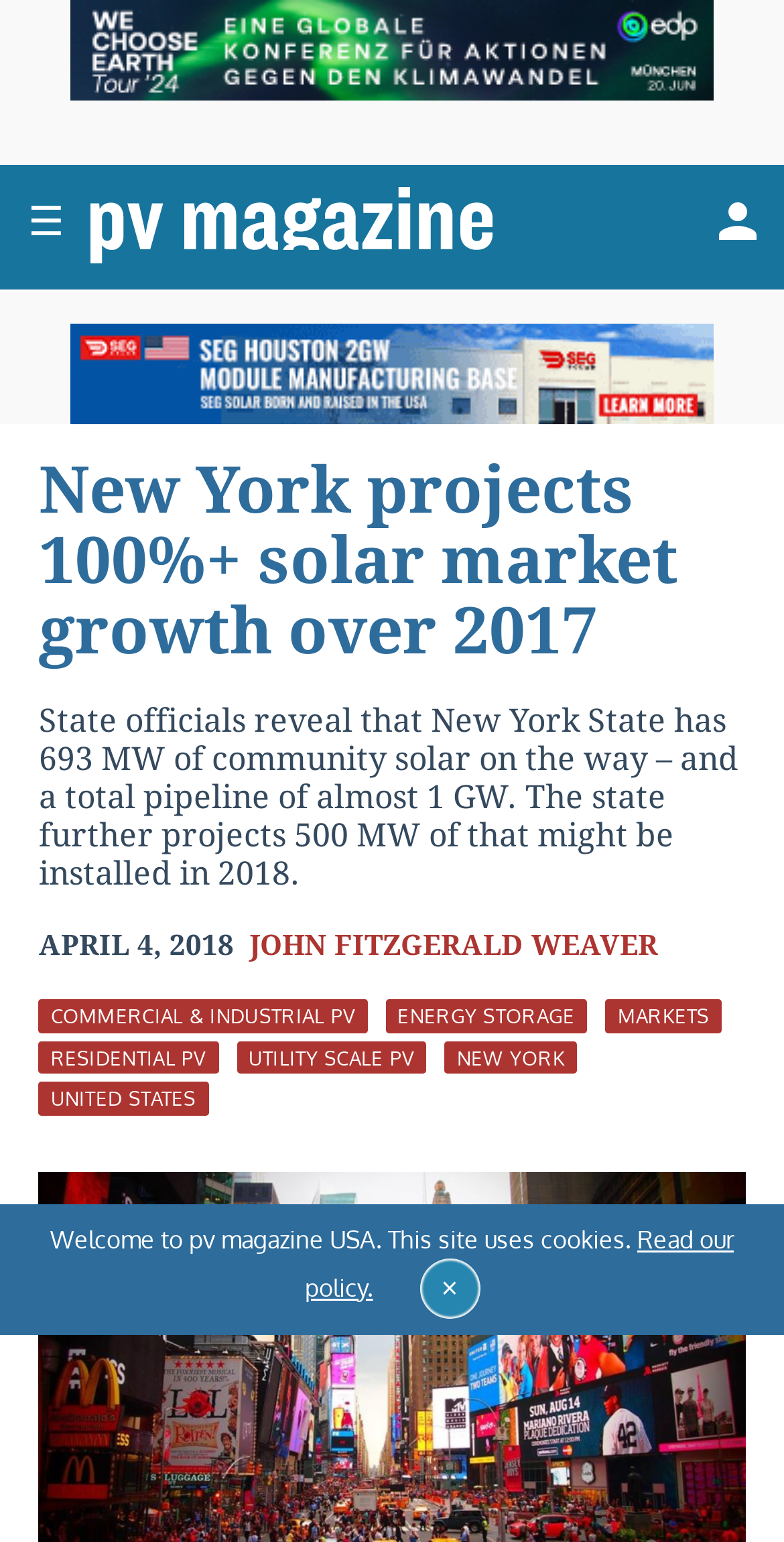Please identify the bounding box coordinates of the element's region that should be clicked to execute the following instruction: "Visit the pv magazine homepage". The bounding box coordinates must be four float numbers between 0 and 1, i.e., [left, top, right, bottom].

[0.115, 0.117, 0.628, 0.176]